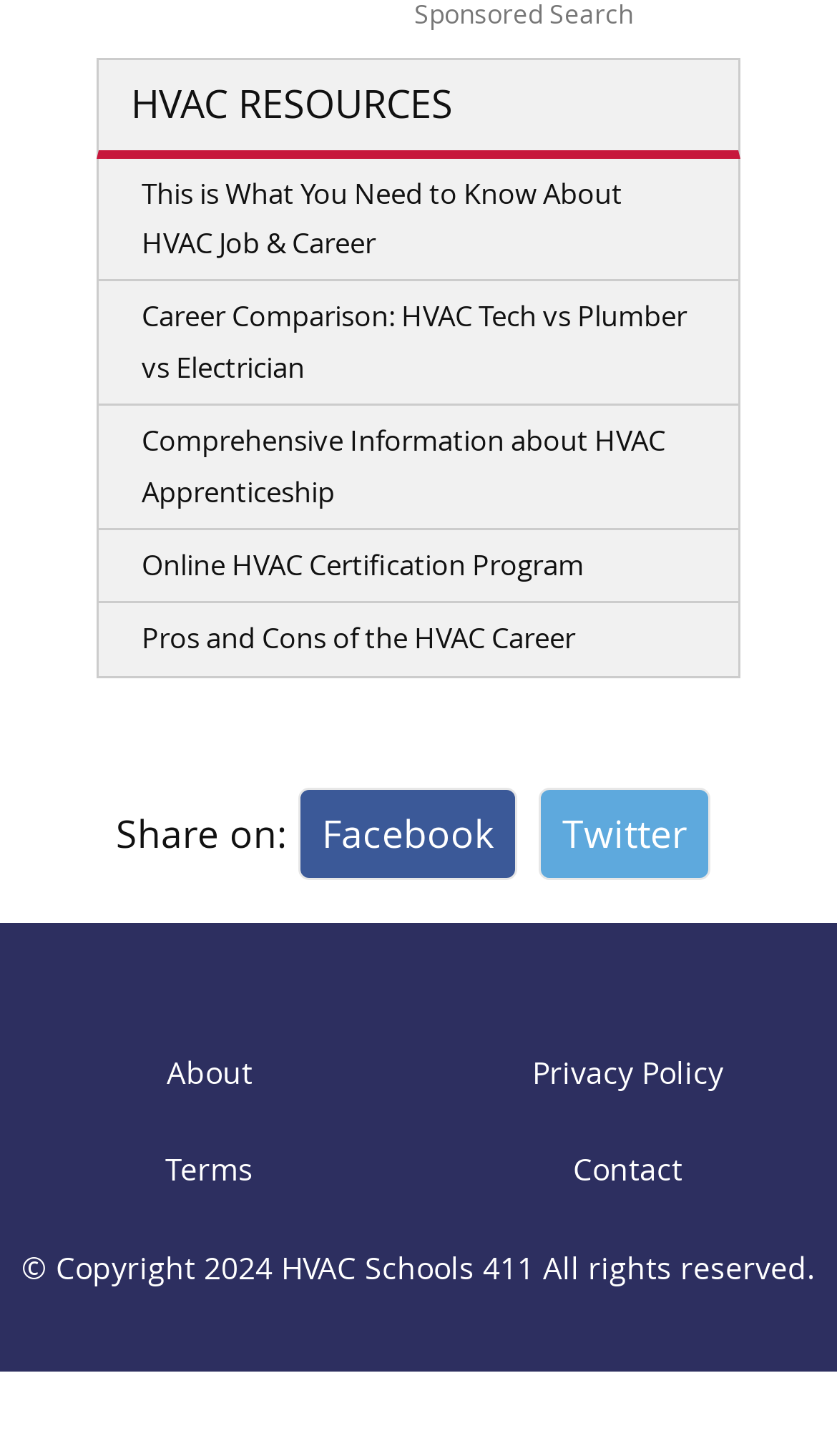Please determine the bounding box coordinates for the UI element described as: "alt="Warmshowers Reciprocal Hospitality"".

None